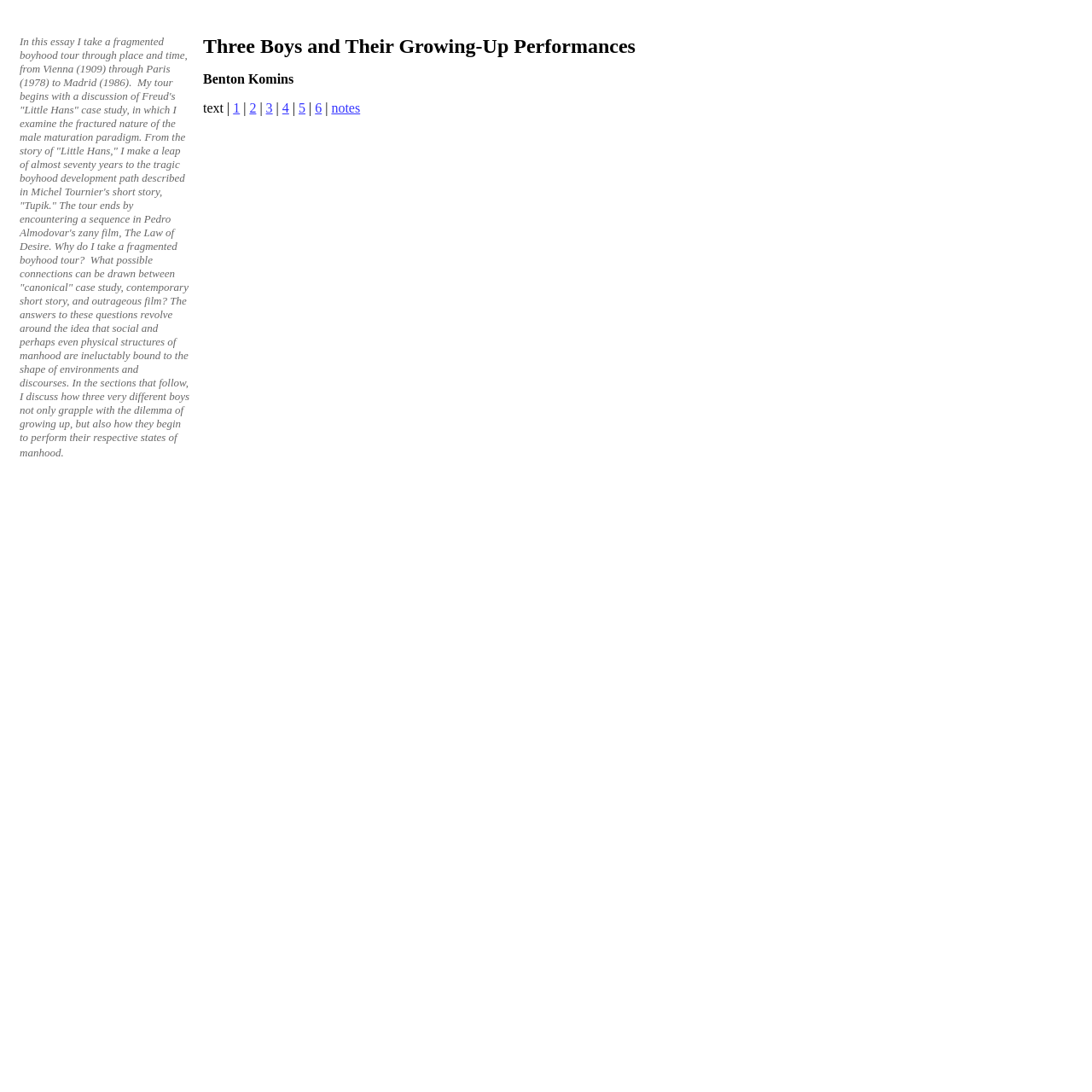Using the information in the image, could you please answer the following question in detail:
What is the topic of the essay?

The topic of the essay can be inferred from the text in the LayoutTableCell element, which discusses the idea that social and physical structures of manhood are bound to the shape of environments and discourses, and how three boys grapple with the dilemma of growing up and perform their respective states of manhood.